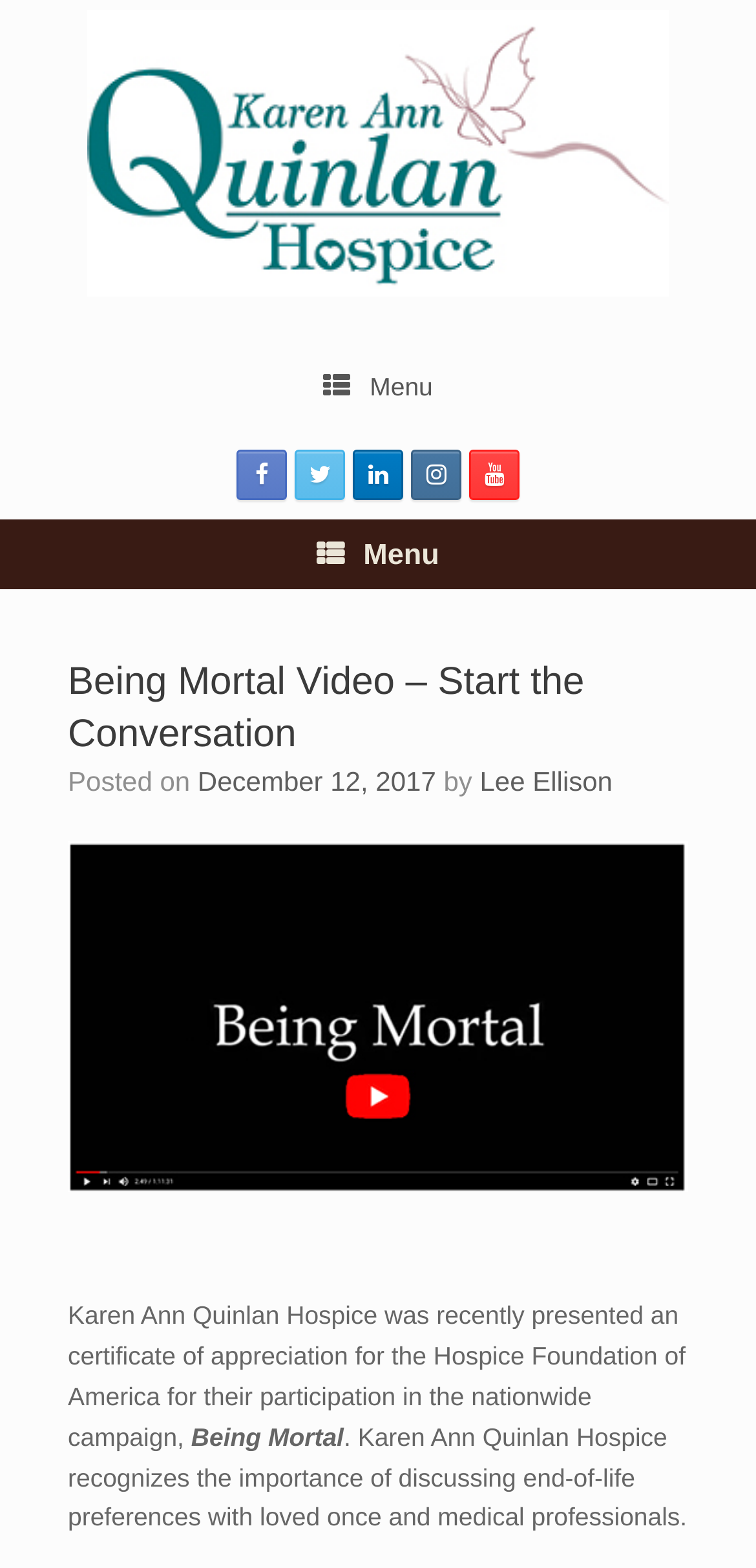Highlight the bounding box coordinates of the element that should be clicked to carry out the following instruction: "Click the logo". The coordinates must be given as four float numbers ranging from 0 to 1, i.e., [left, top, right, bottom].

[0.09, 0.006, 0.91, 0.189]